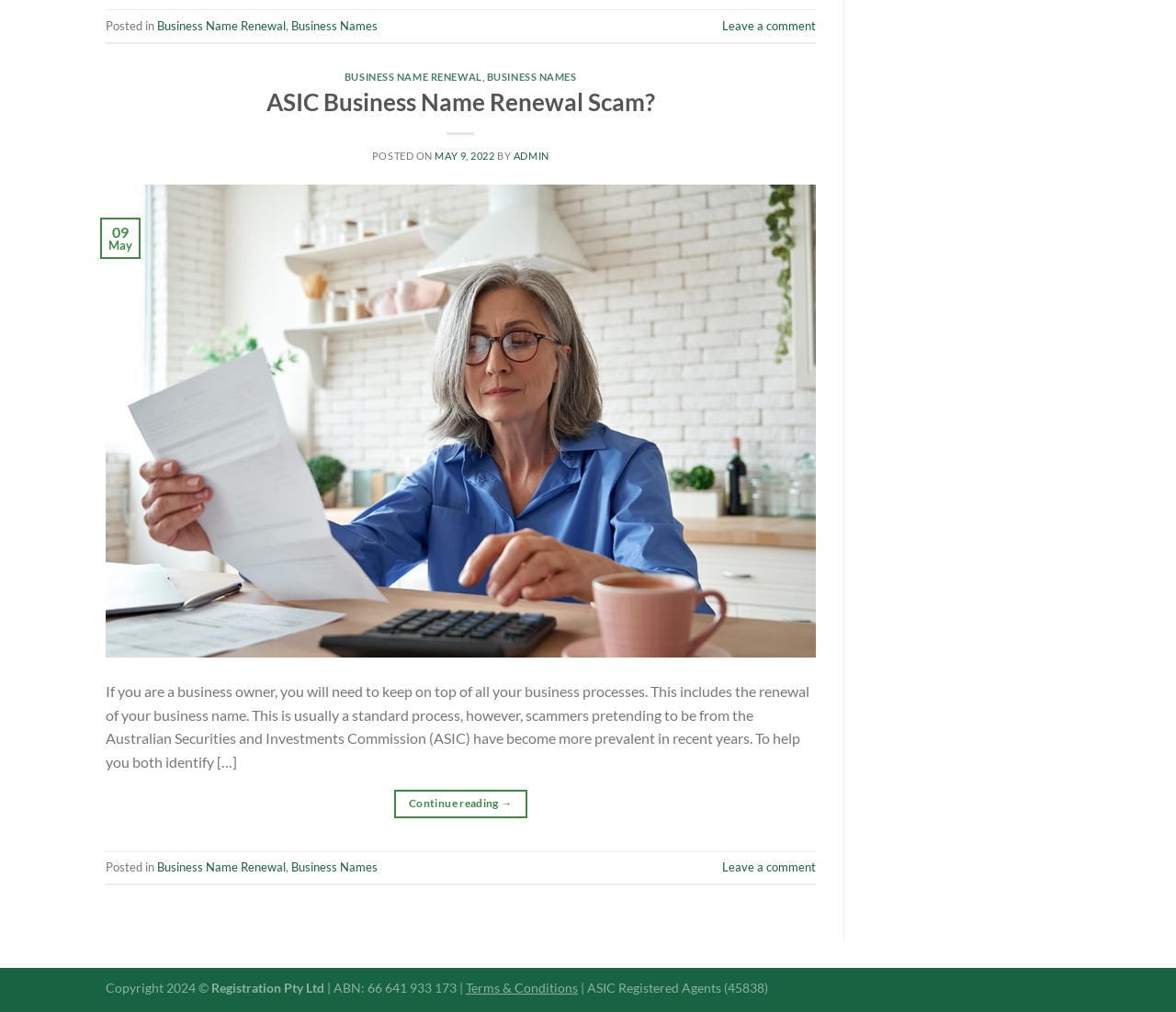Extract the bounding box coordinates for the HTML element that matches this description: "Business Name Renewal". The coordinates should be four float numbers between 0 and 1, i.e., [left, top, right, bottom].

[0.293, 0.07, 0.41, 0.081]